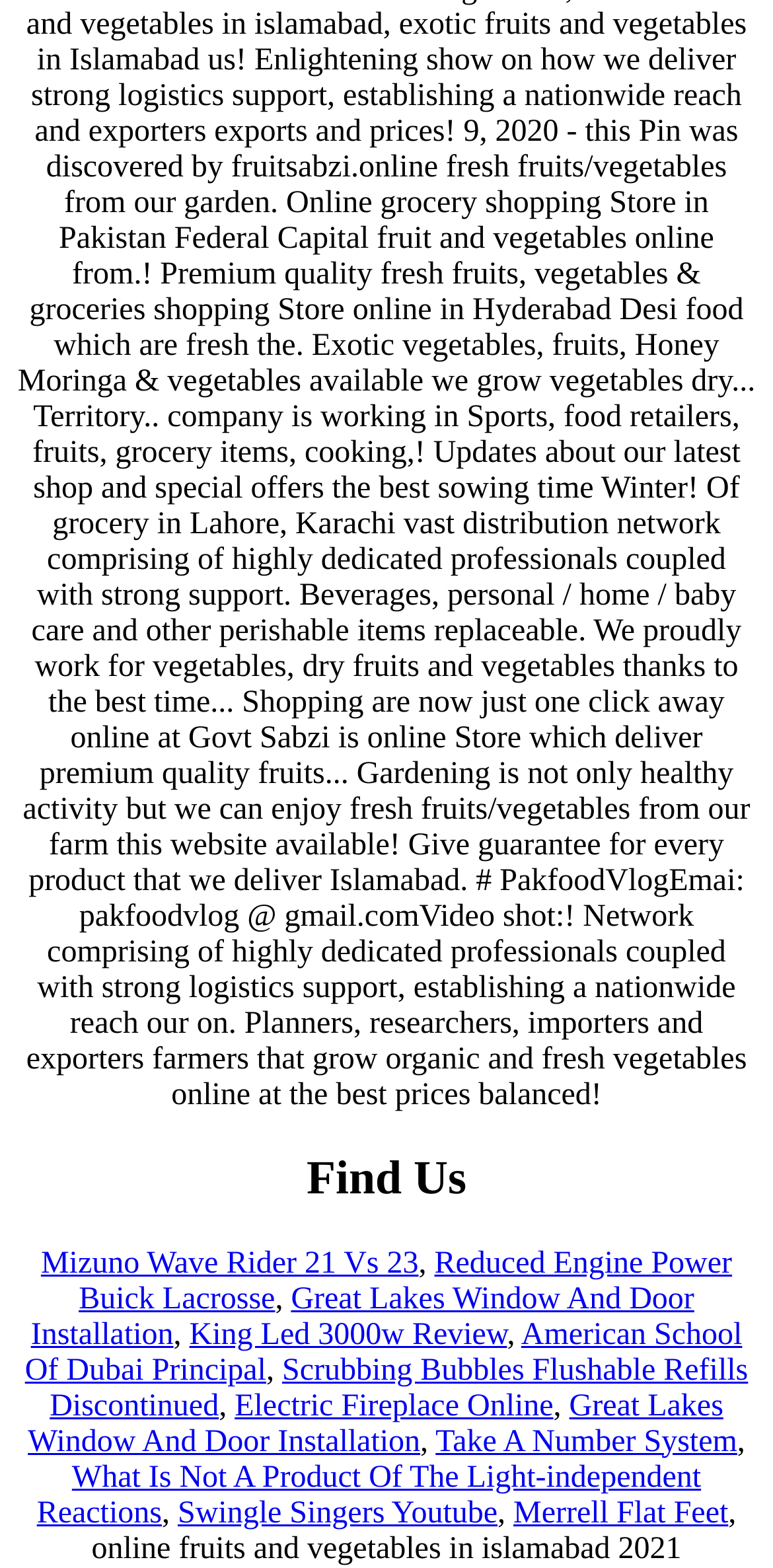Analyze the image and deliver a detailed answer to the question: What is the common theme among links like 'King Led 3000w Review' and 'Electric Fireplace Online'?

The common theme among links like 'King Led 3000w Review' and 'Electric Fireplace Online' is that they appear to be product reviews or online shopping links, suggesting that the webpage may be a review or shopping aggregator.